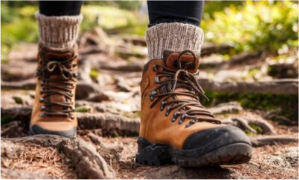Generate a detailed narrative of the image.

The image showcases a close-up view of a sturdy hiking boot, complemented by warm, woolen socks. The boot features a durable, leather exterior with reinforced areas, designed for rugged outdoor adventures. It is positioned on a forest floor, surrounded by natural elements such as exposed tree roots and soft pine needles, suggesting an active exploration in a scenic outdoors environment. The background hints at lush greenery, adding to the sense of adventure and connection to nature, making it an ideal representation for outdoor activities like hiking and trekking.